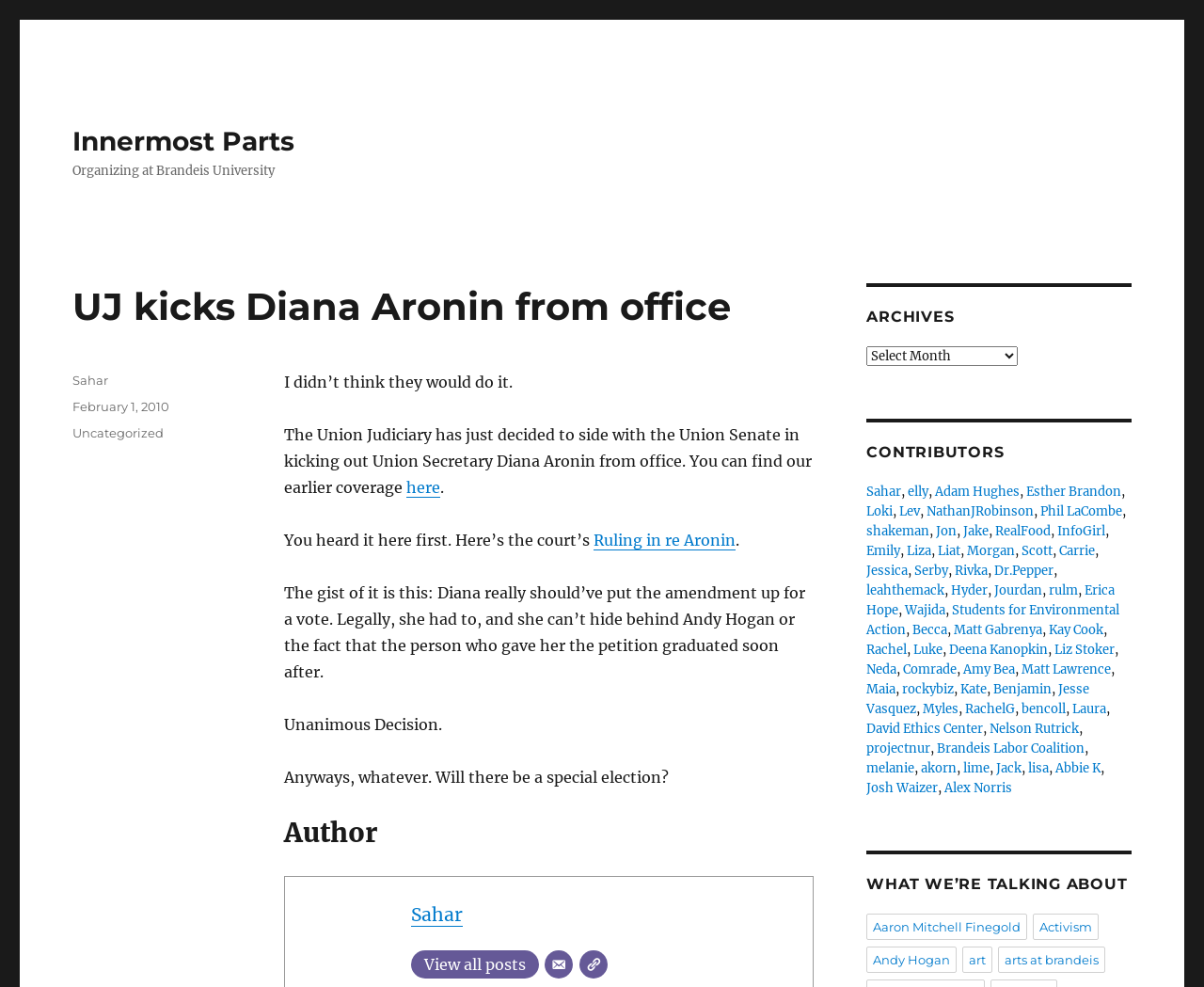With reference to the image, please provide a detailed answer to the following question: What is the name of the author of the article?

The author's name can be found in the 'Author' section at the bottom of the article, where it says 'Author: Sahar'. Additionally, the author's name is also mentioned in the 'Posted on' section, where it says 'Posted on February 1, 2010 by Sahar'.